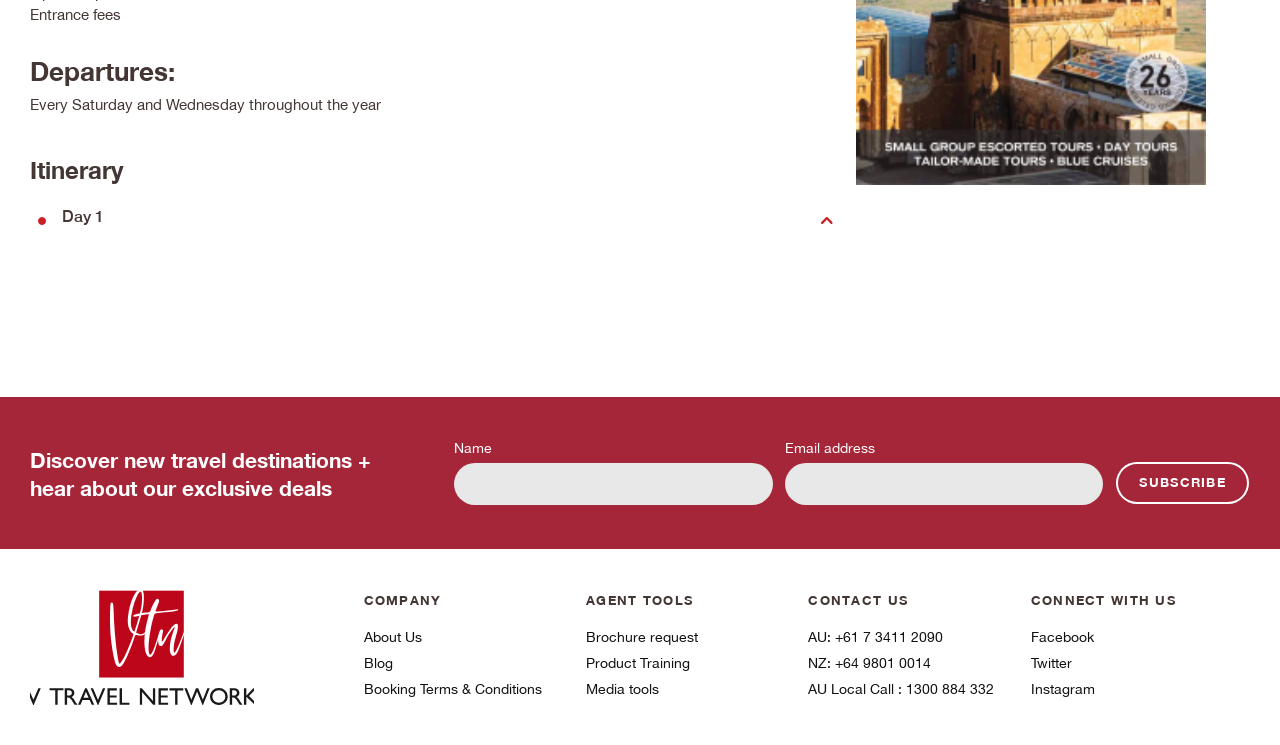Show the bounding box coordinates for the HTML element described as: "parent_node: COMPANY".

[0.023, 0.791, 0.198, 0.947]